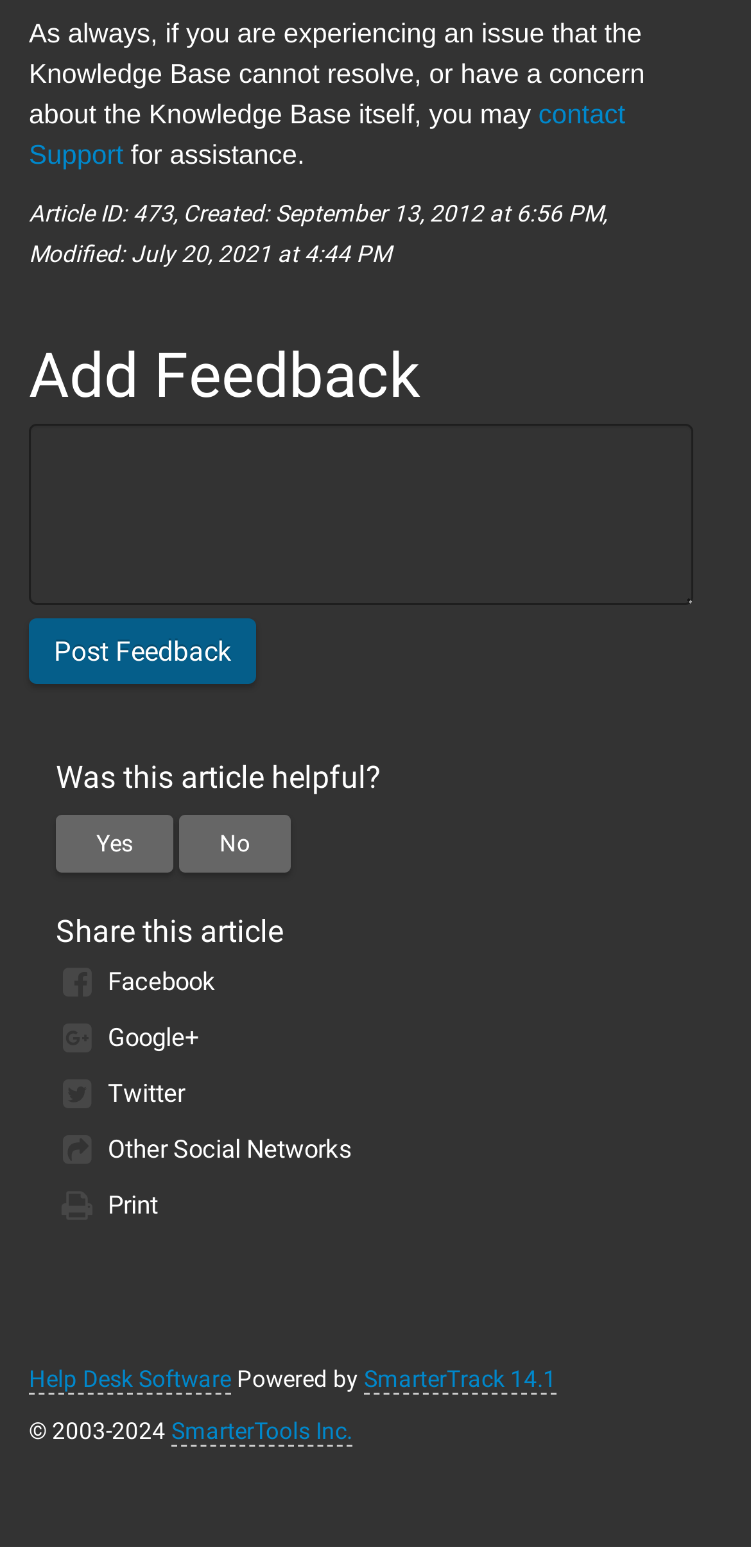Please specify the bounding box coordinates of the clickable region to carry out the following instruction: "share on Facebook". The coordinates should be four float numbers between 0 and 1, in the format [left, top, right, bottom].

[0.074, 0.617, 0.962, 0.653]